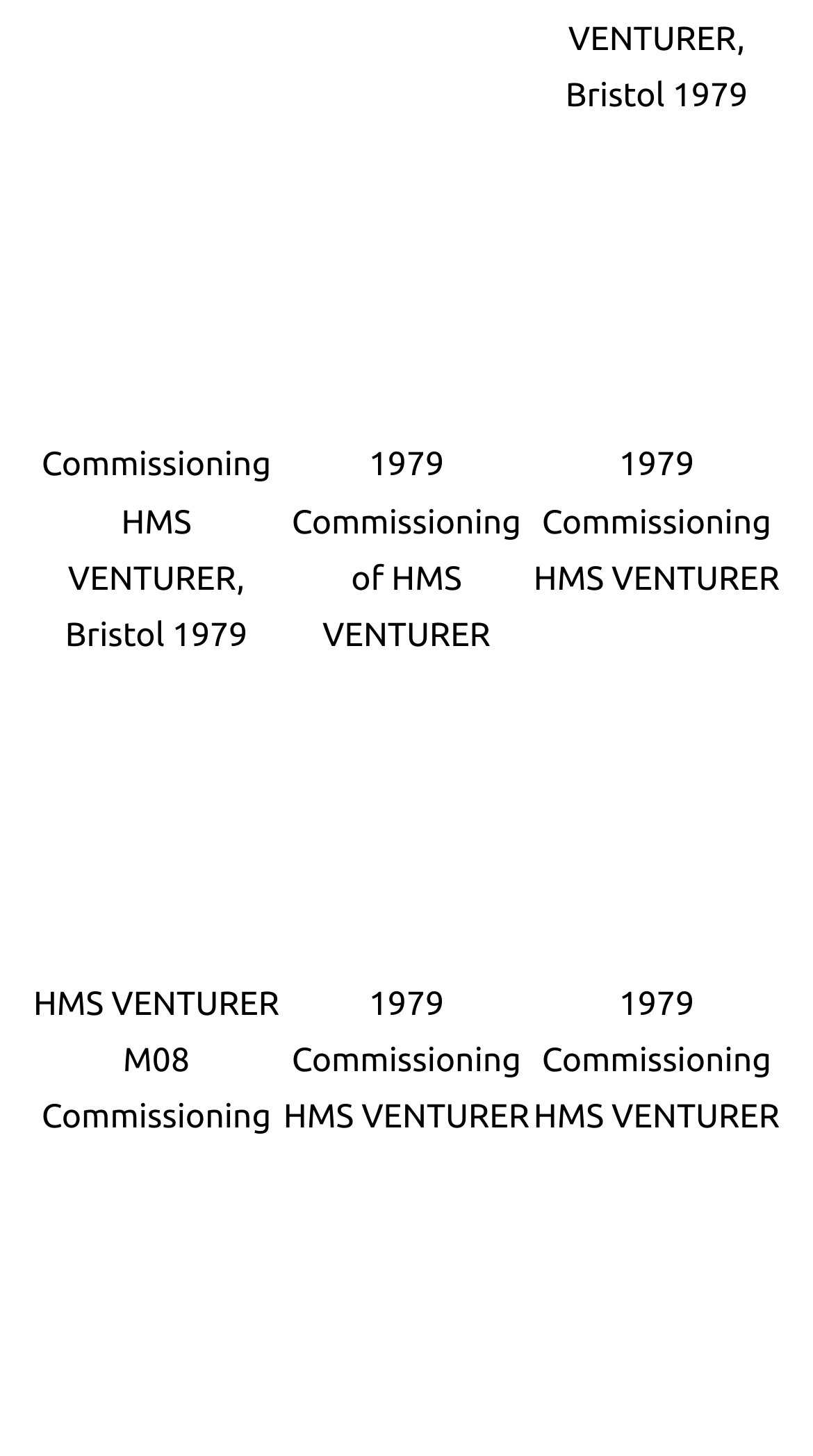Use a single word or phrase to answer this question: 
How many links are on the webpage?

12